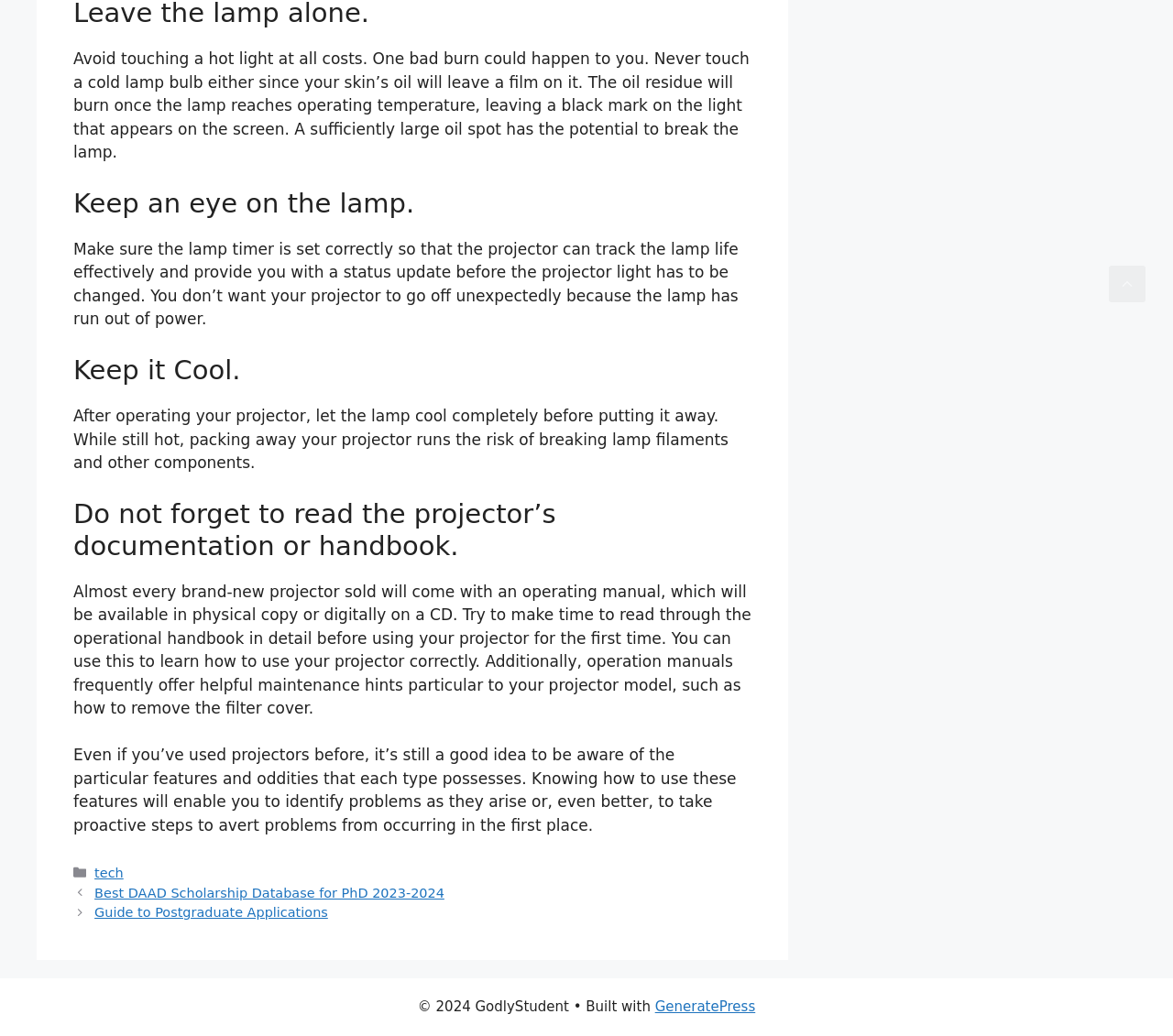Review the image closely and give a comprehensive answer to the question: What should be done after operating the projector?

According to the webpage, after operating the projector, one should let the lamp cool completely before putting it away. This is mentioned in the third paragraph of the webpage.